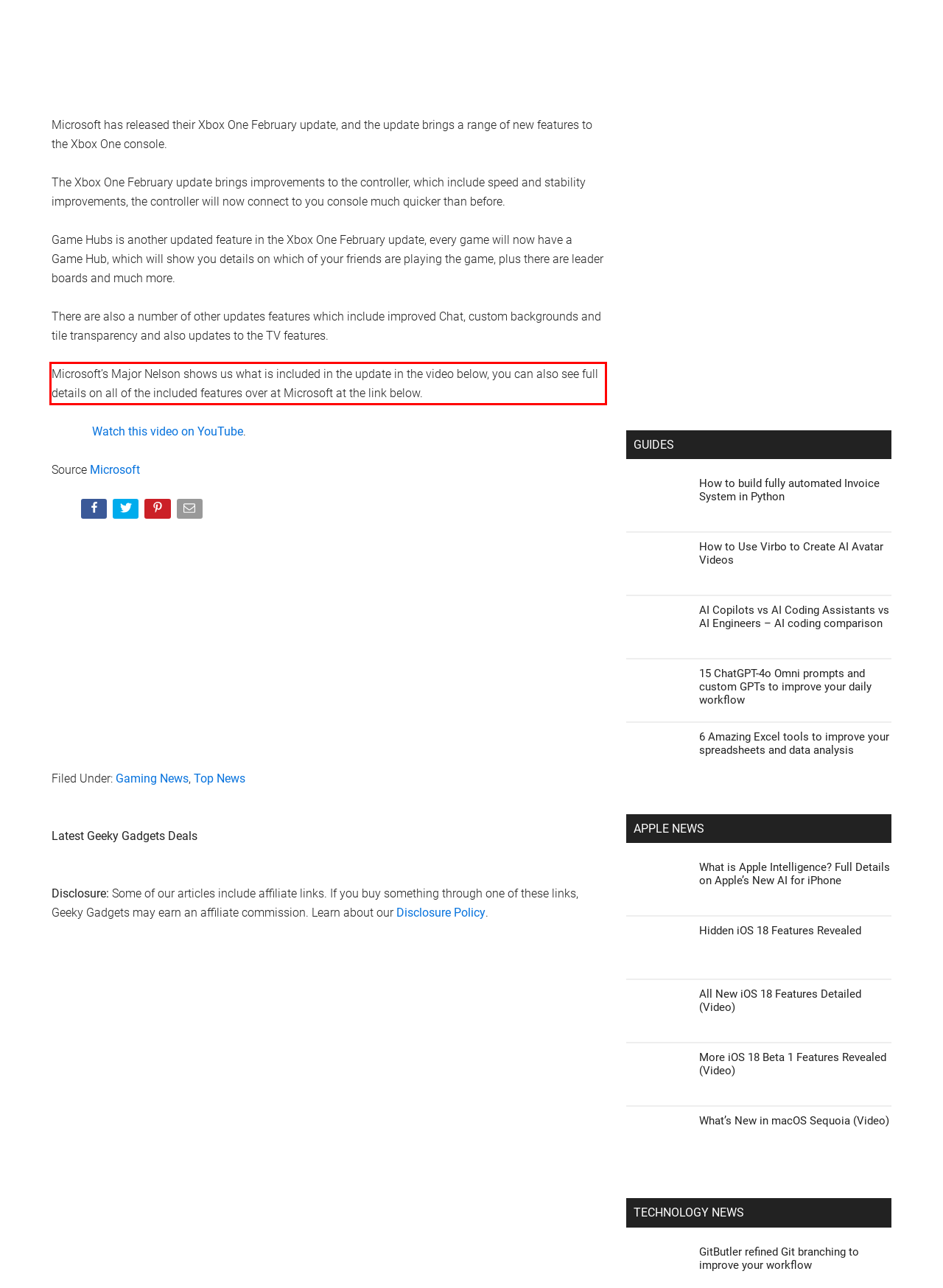Locate the red bounding box in the provided webpage screenshot and use OCR to determine the text content inside it.

Microsoft’s Major Nelson shows us what is included in the update in the video below, you can also see full details on all of the included features over at Microsoft at the link below.